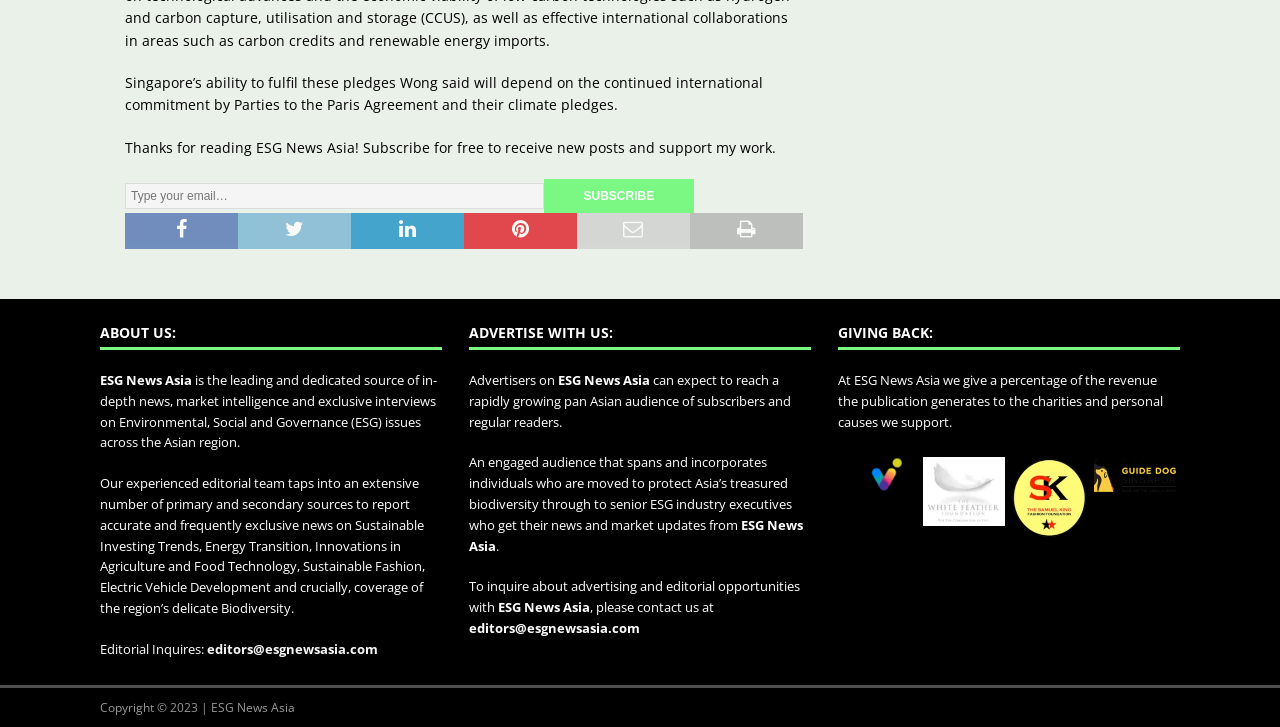Answer succinctly with a single word or phrase:
What is the name of the publication?

ESG News Asia